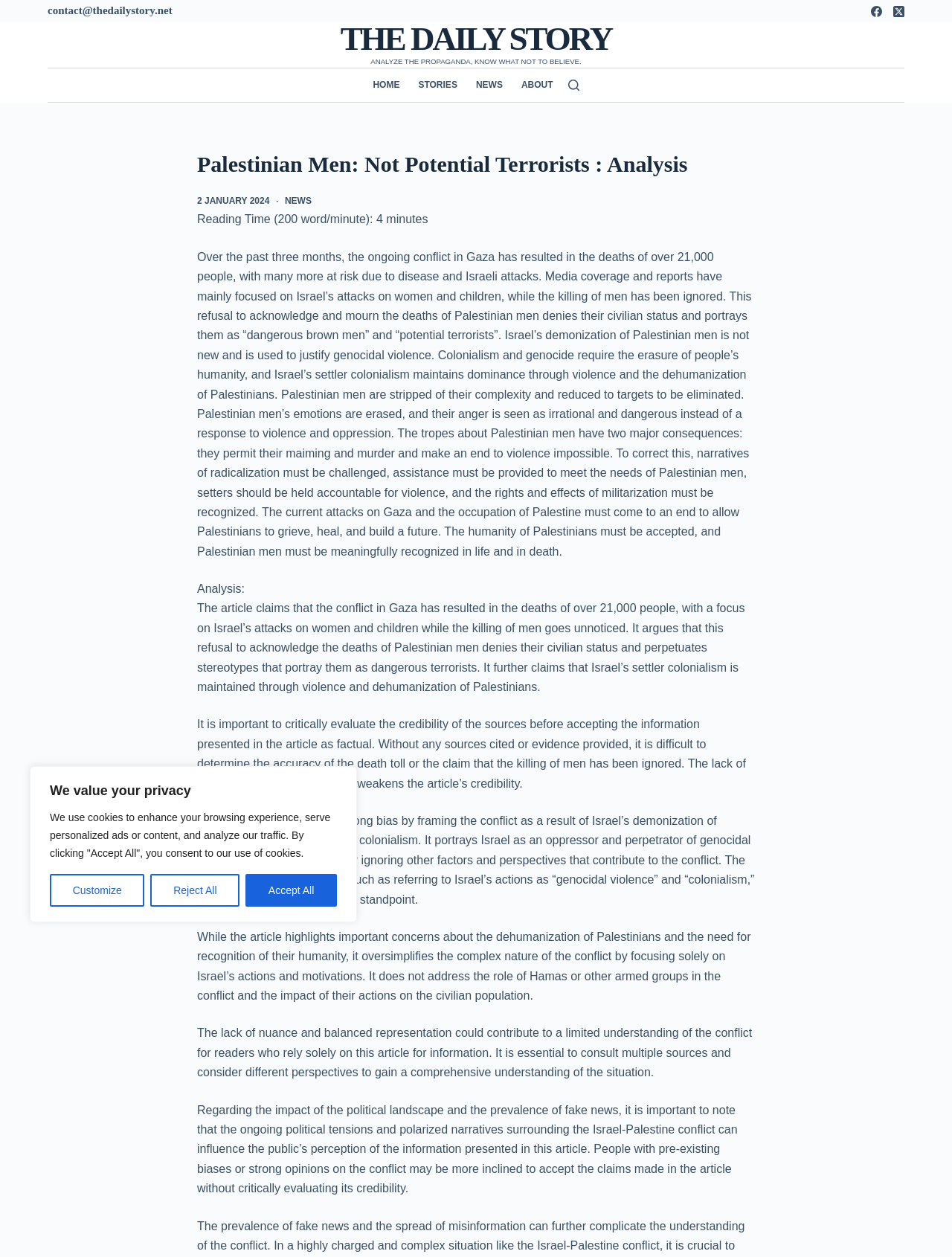Please reply with a single word or brief phrase to the question: 
What is the topic of the article?

Palestinian men and the Gaza conflict